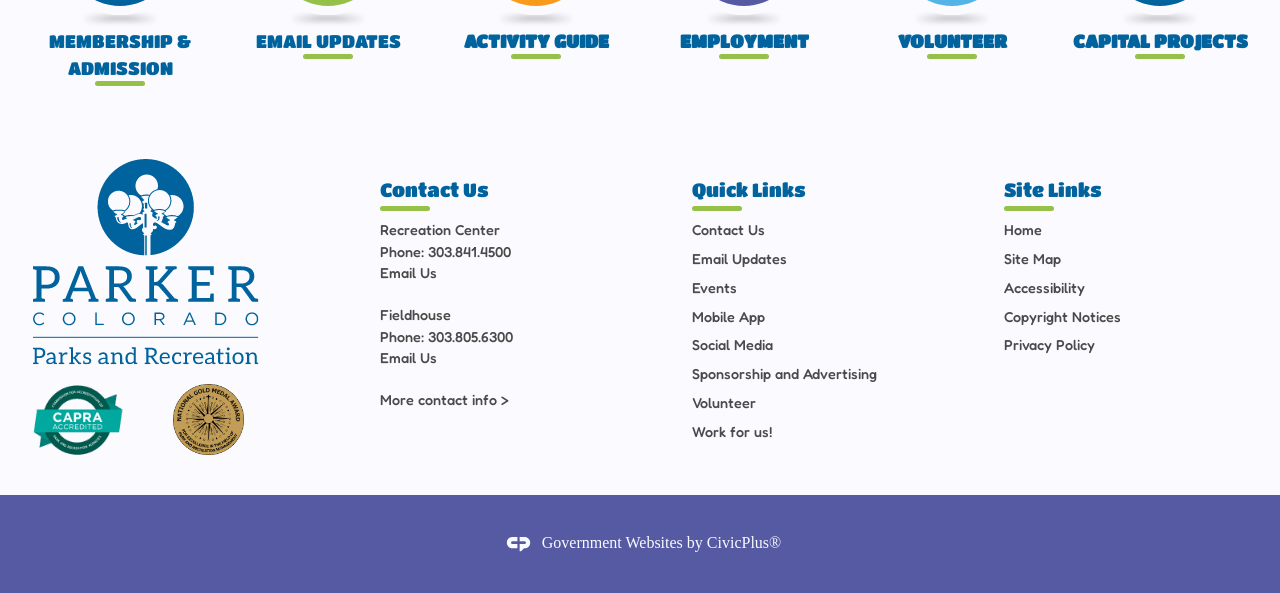How many regions are there on the webpage?
Look at the image and provide a short answer using one word or a phrase.

4